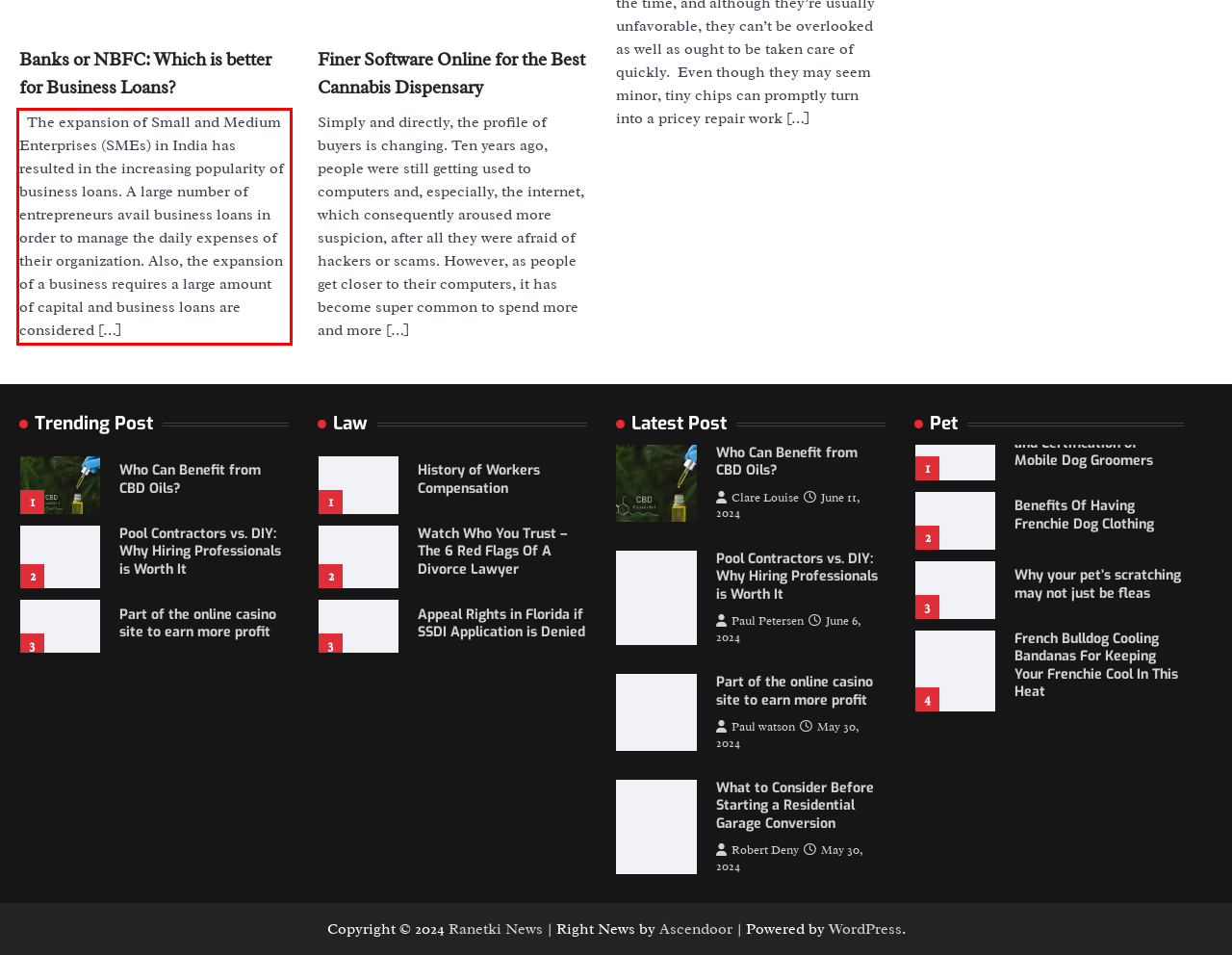You are given a webpage screenshot with a red bounding box around a UI element. Extract and generate the text inside this red bounding box.

The expansion of Small and Medium Enterprises (SMEs) in India has resulted in the increasing popularity of business loans. A large number of entrepreneurs avail business loans in order to manage the daily expenses of their organization. Also, the expansion of a business requires a large amount of capital and business loans are considered […]